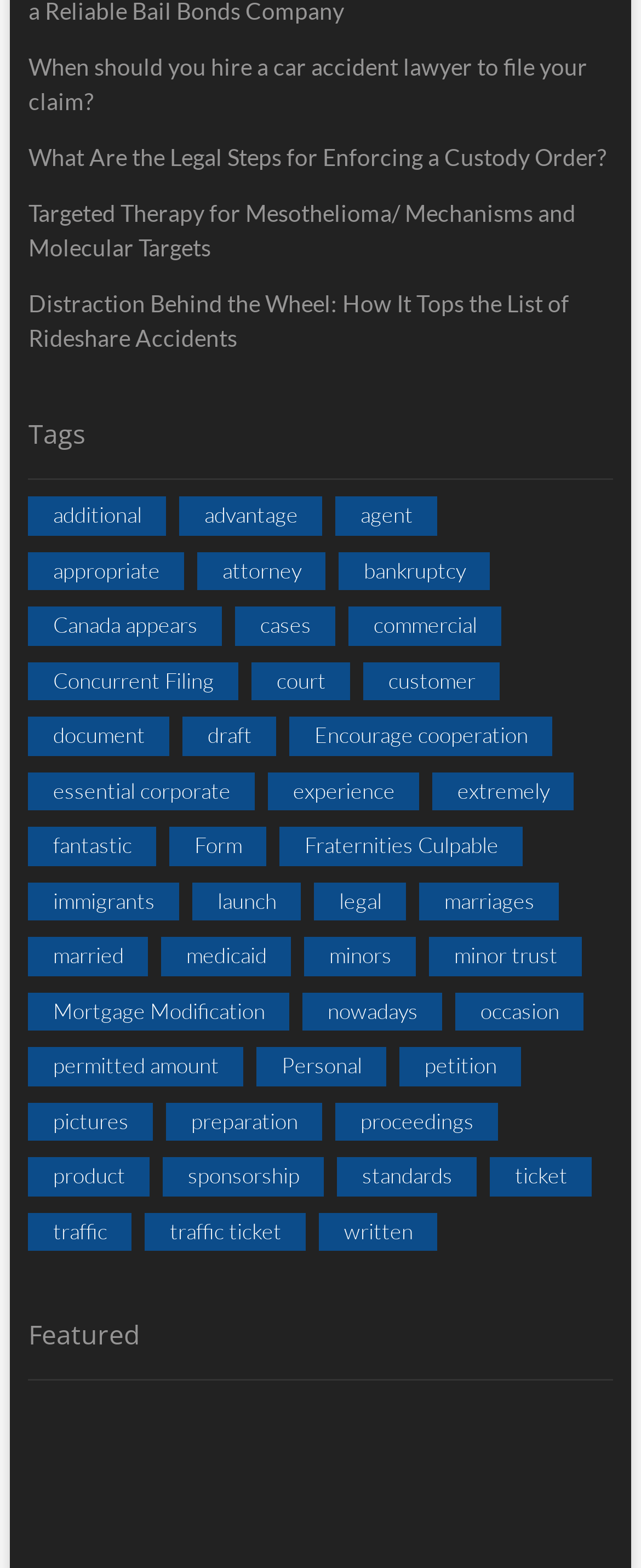Show me the bounding box coordinates of the clickable region to achieve the task as per the instruction: "Click on 'When should you hire a car accident lawyer to file your claim?'".

[0.044, 0.032, 0.956, 0.076]